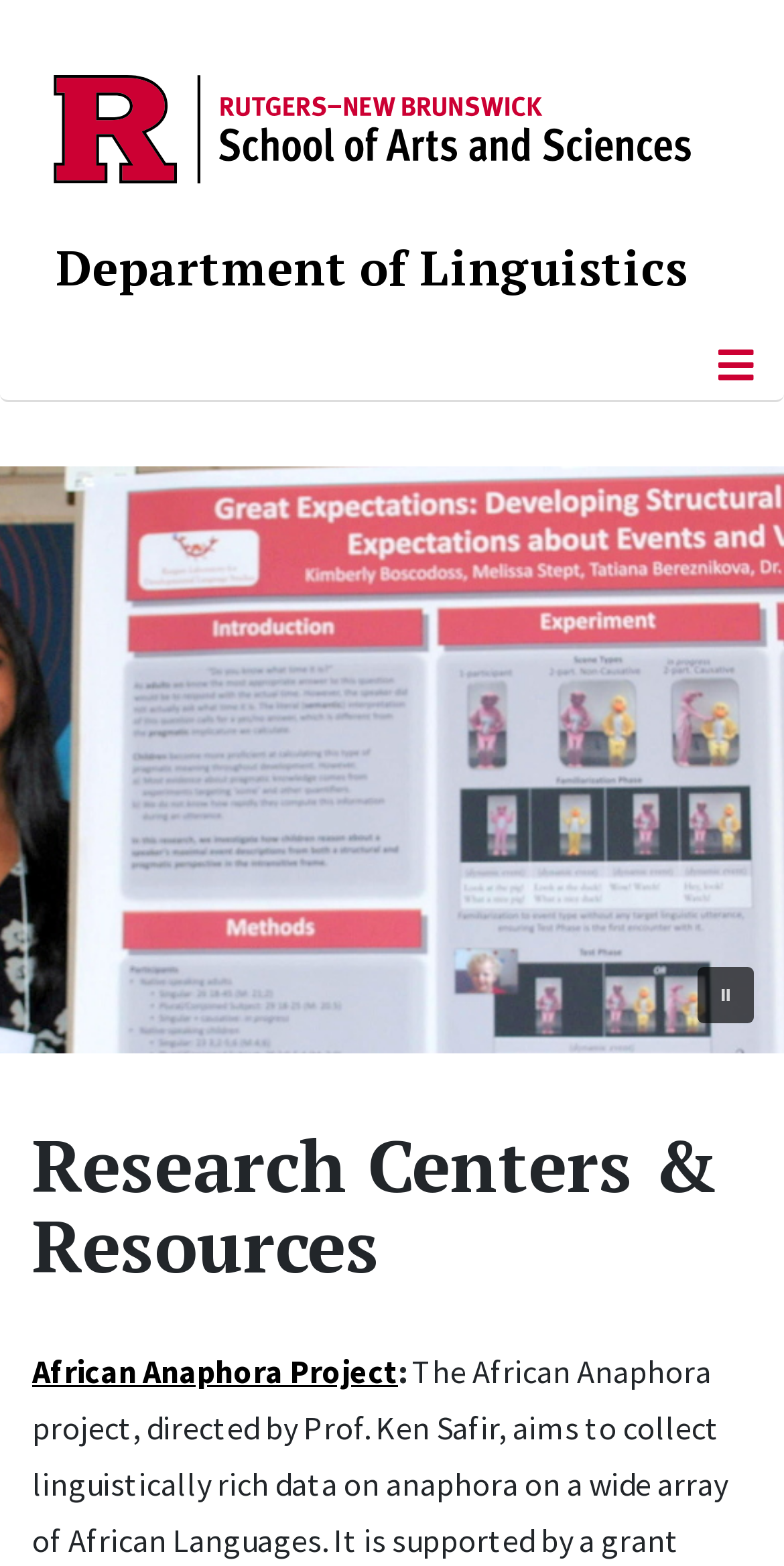For the element described, predict the bounding box coordinates as (top-left x, top-left y, bottom-right x, bottom-right y). All values should be between 0 and 1. Element description: Department of Linguistics

[0.072, 0.151, 0.877, 0.192]